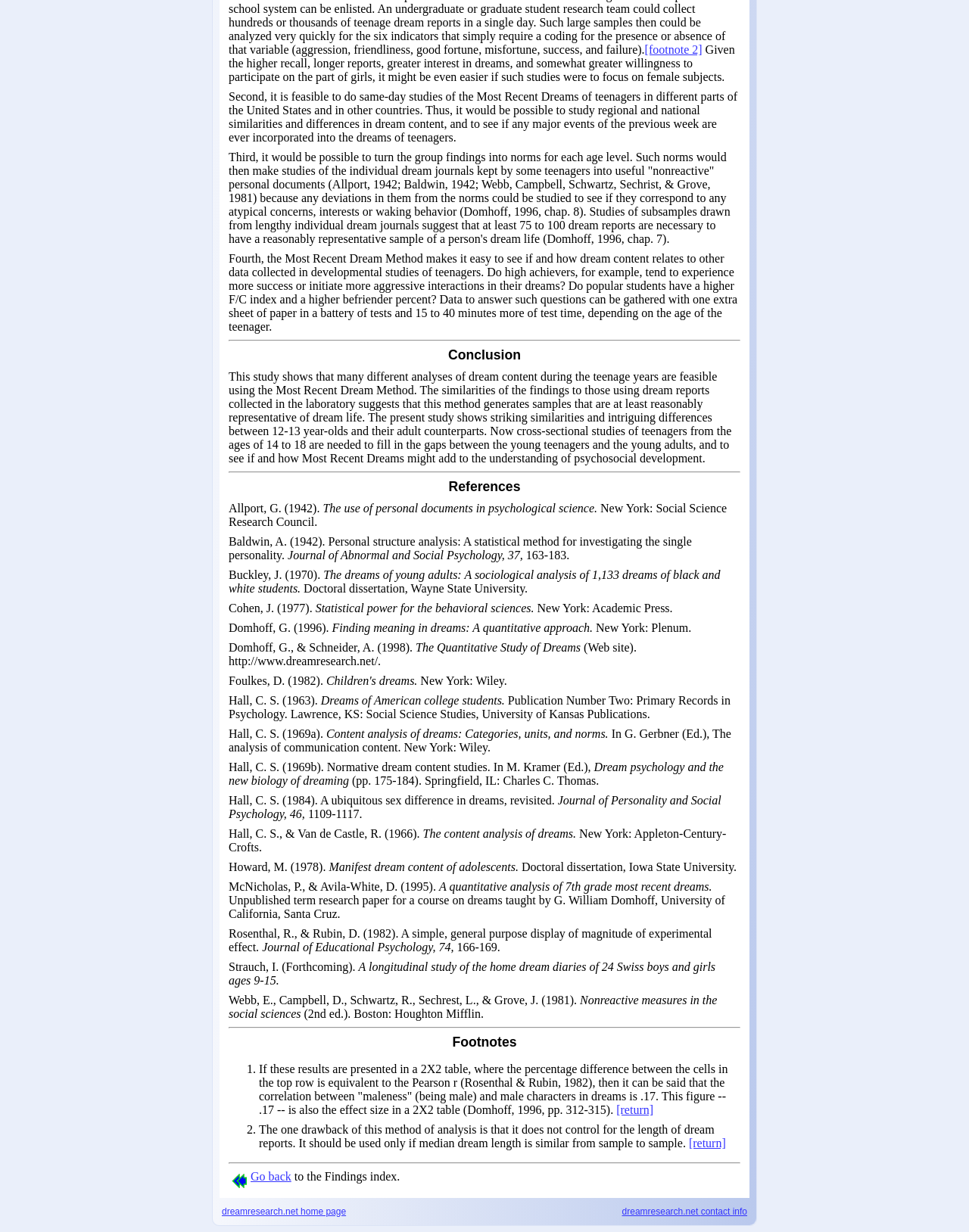Please identify the bounding box coordinates of where to click in order to follow the instruction: "view the dreamresearch.net contact info".

[0.642, 0.979, 0.771, 0.987]